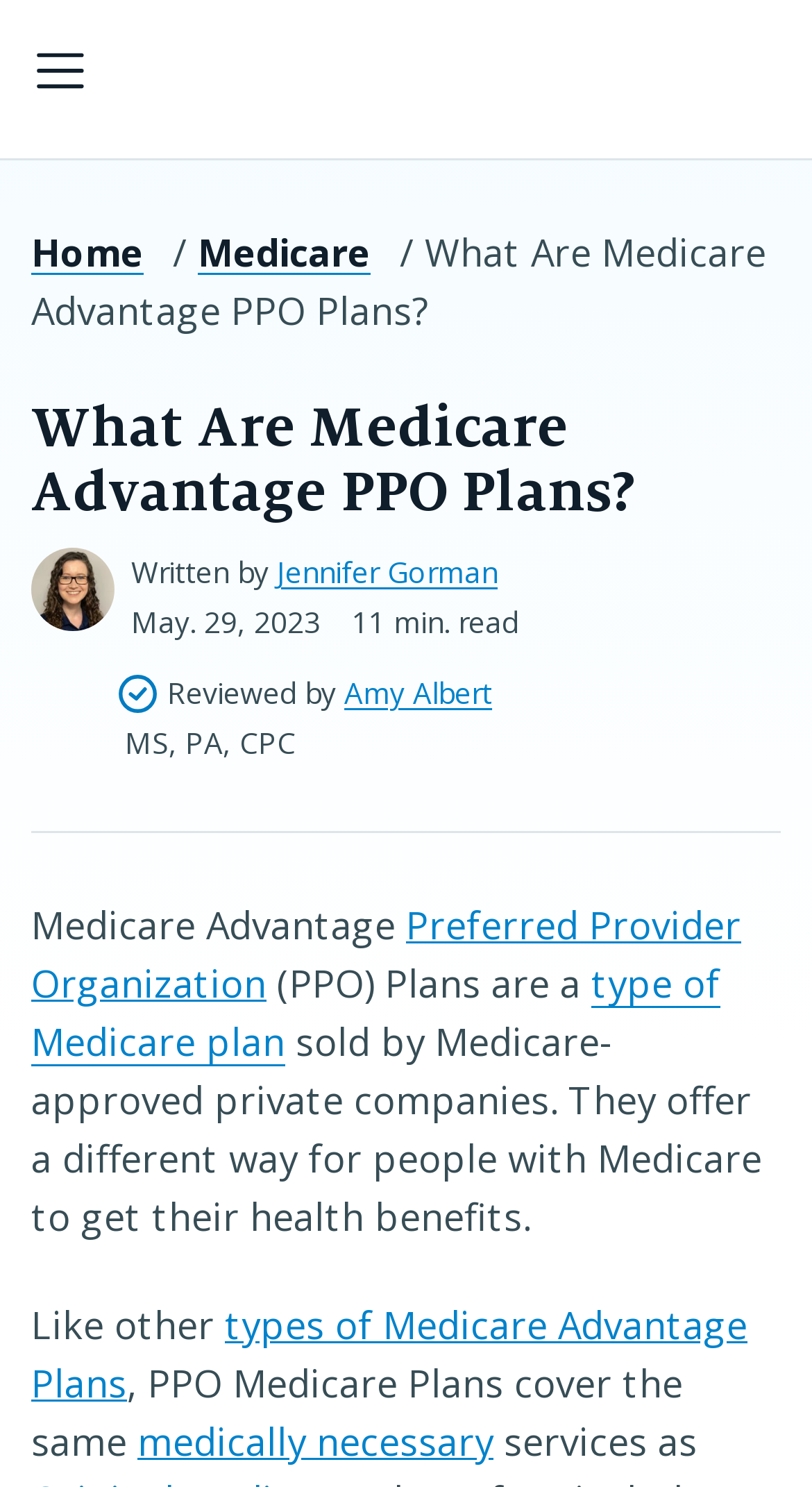Respond with a single word or short phrase to the following question: 
How long does it take to read the article?

11 min